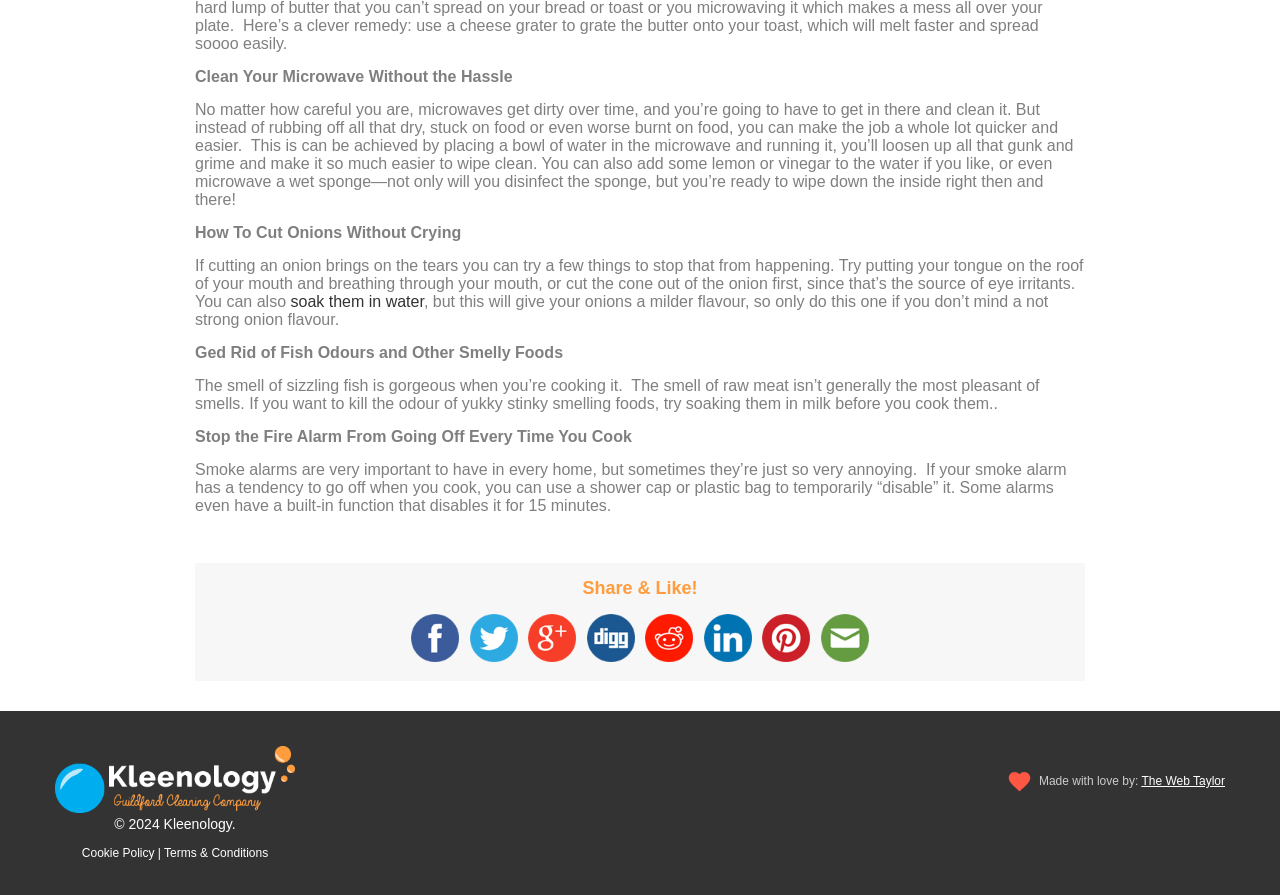What is the main topic of this webpage?
Provide an in-depth and detailed explanation in response to the question.

Based on the content of the webpage, it appears to be providing various household tips and tricks, such as cleaning the microwave, cutting onions without crying, and getting rid of fish odors. The webpage is focused on sharing helpful household advice.